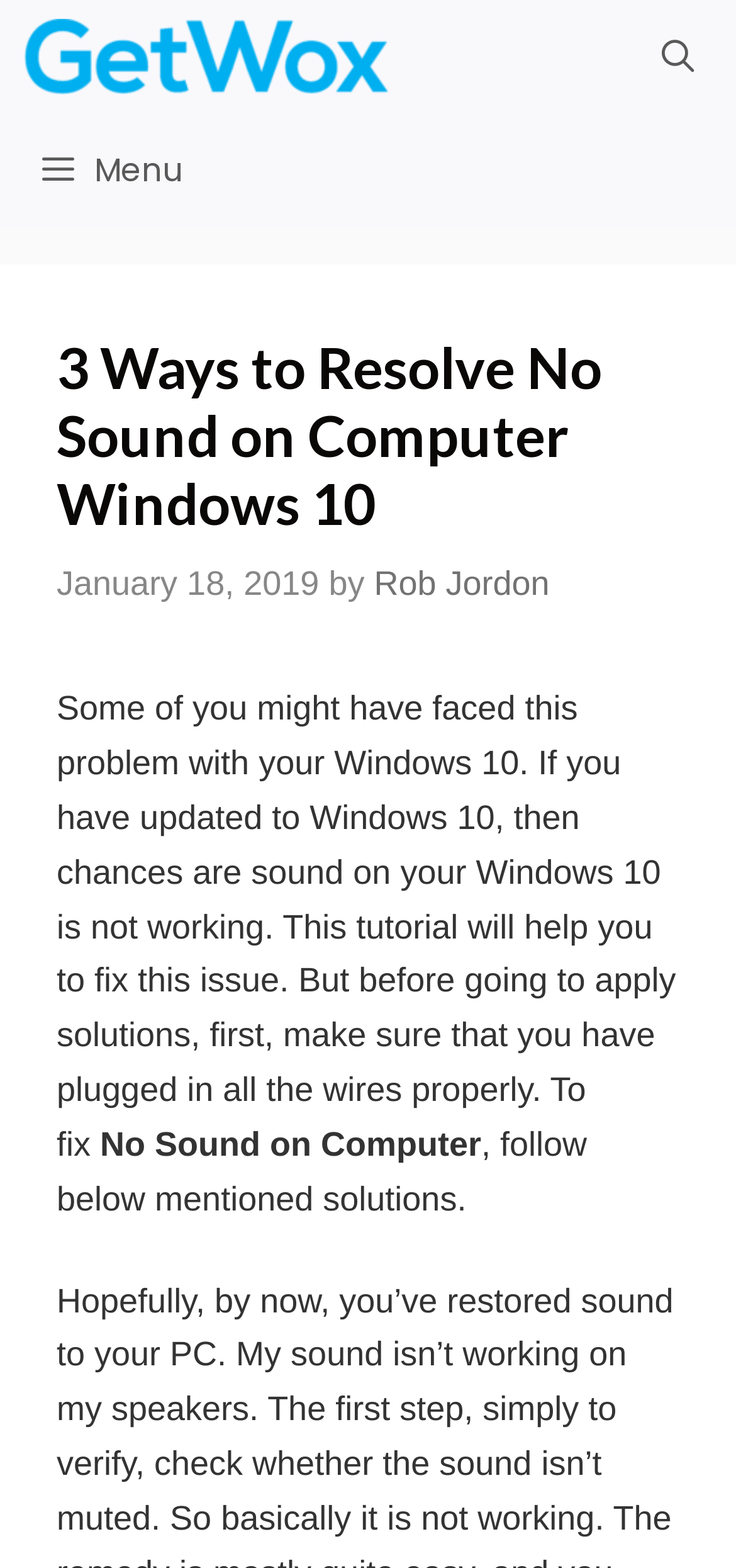Given the webpage screenshot, identify the bounding box of the UI element that matches this description: "Request a quote".

None